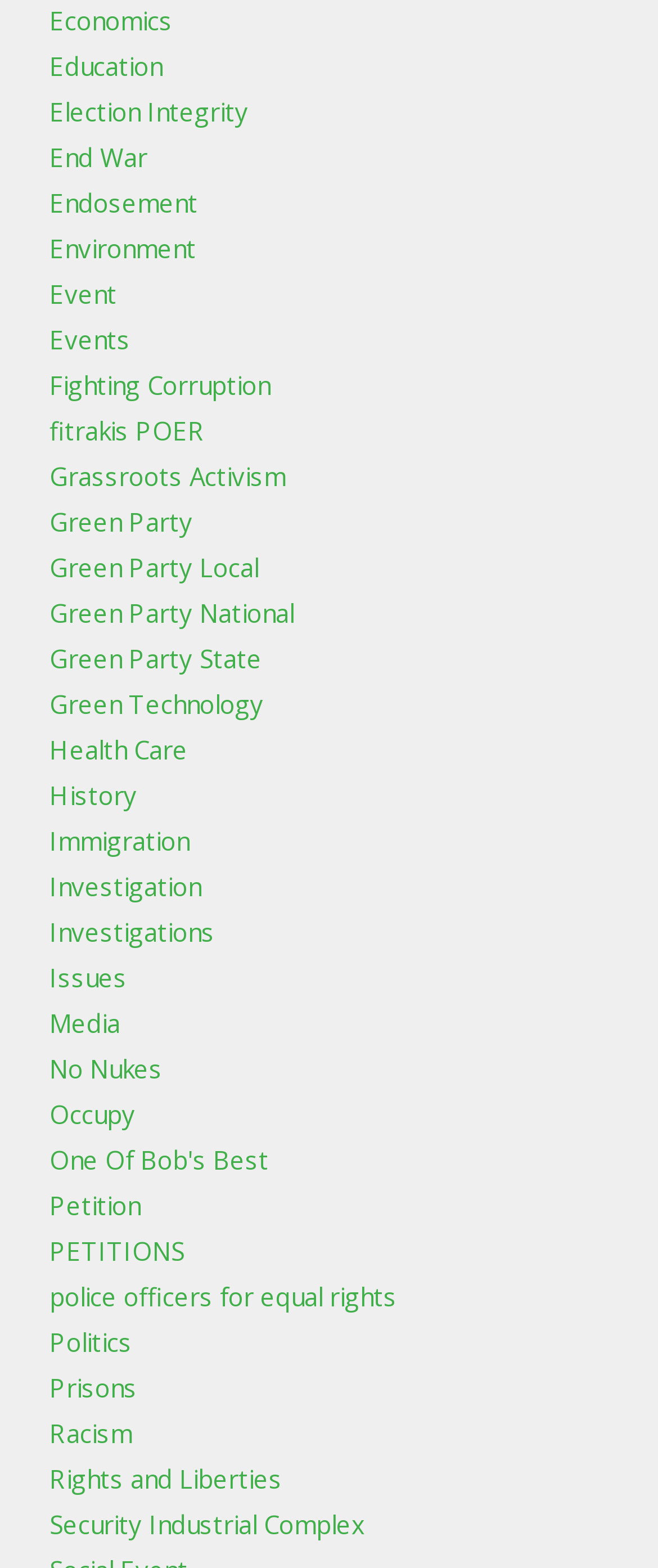Provide a brief response to the question below using one word or phrase:
How many links start with 'Green Party'?

3